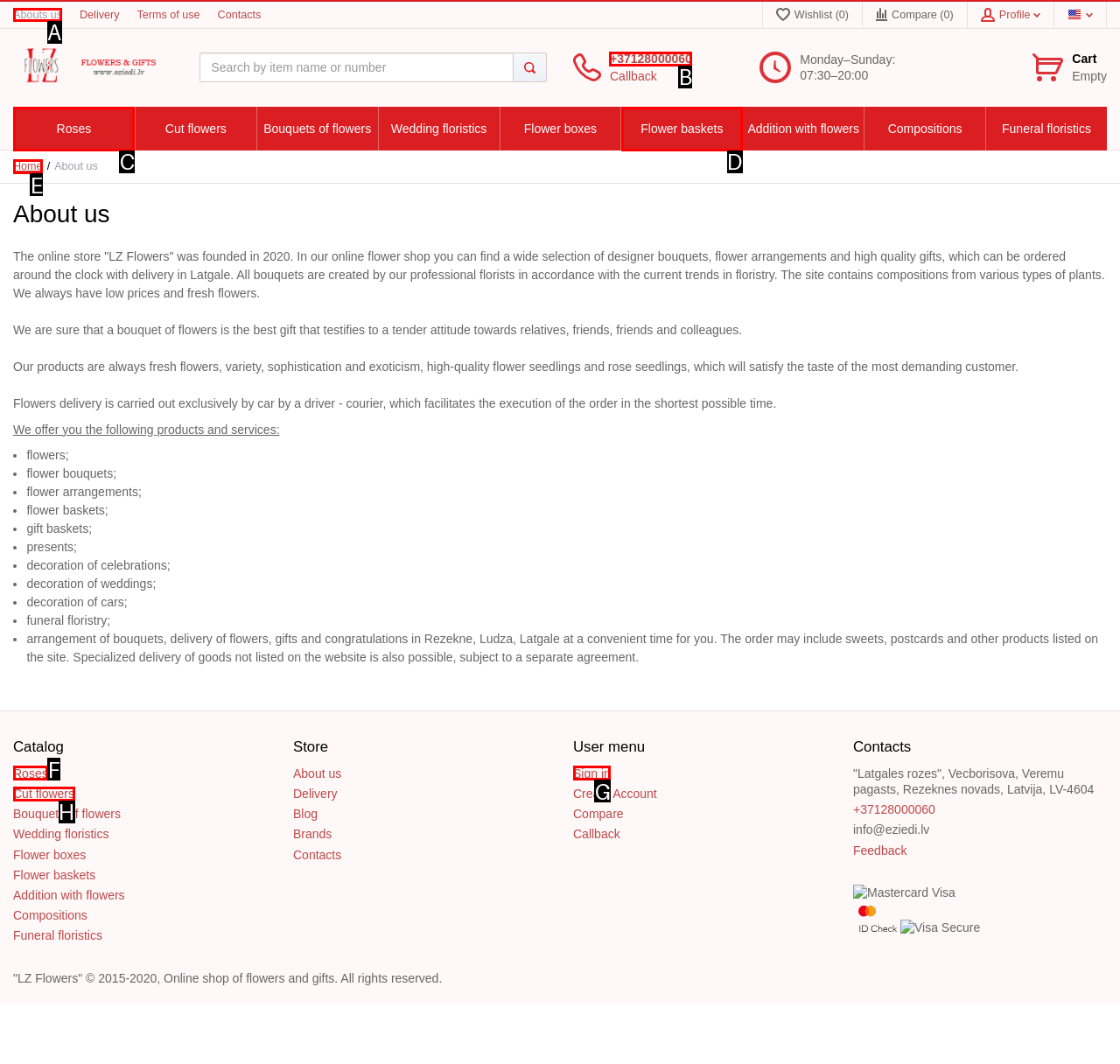Please indicate which HTML element should be clicked to fulfill the following task: Click on the 'About us' link. Provide the letter of the selected option.

A